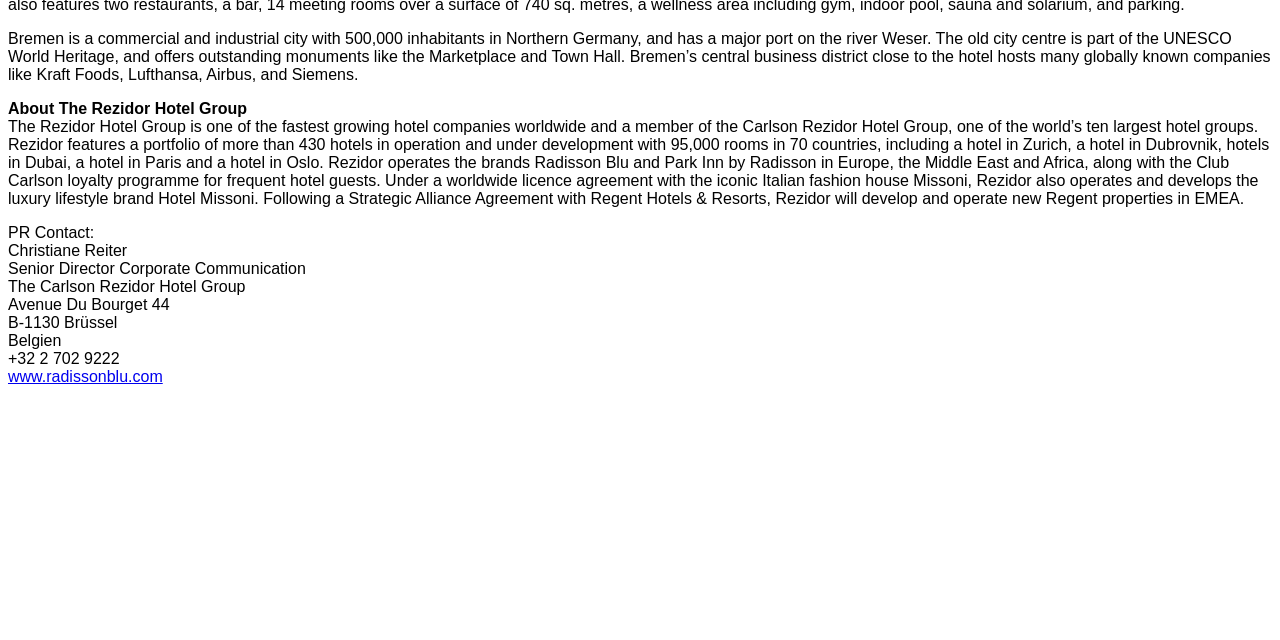Can you find the bounding box coordinates for the UI element given this description: "www.radissonblu.com"? Provide the coordinates as four float numbers between 0 and 1: [left, top, right, bottom].

[0.006, 0.575, 0.127, 0.602]